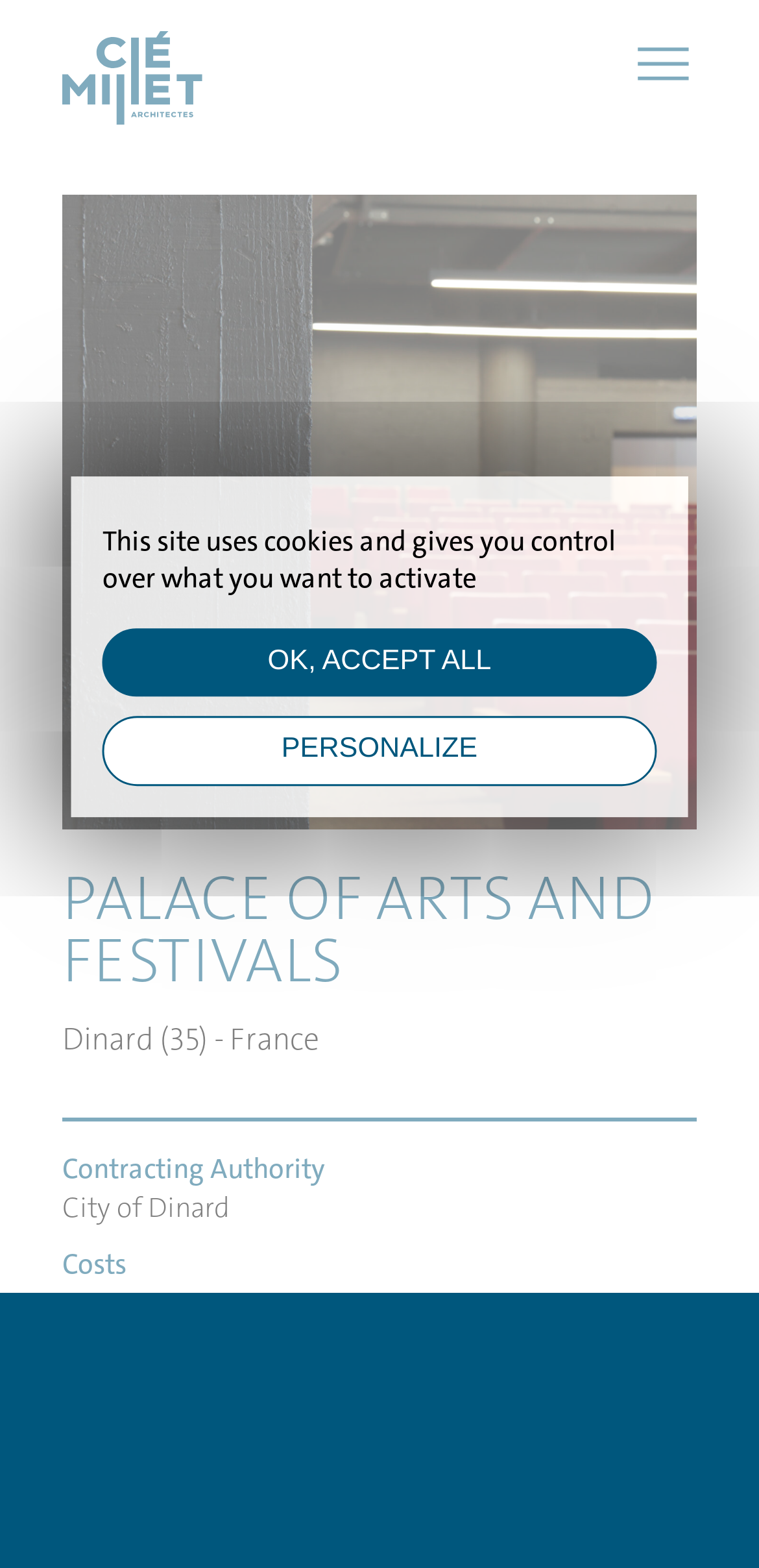What is the surface area of the project?
From the image, respond with a single word or phrase.

5,745 m²